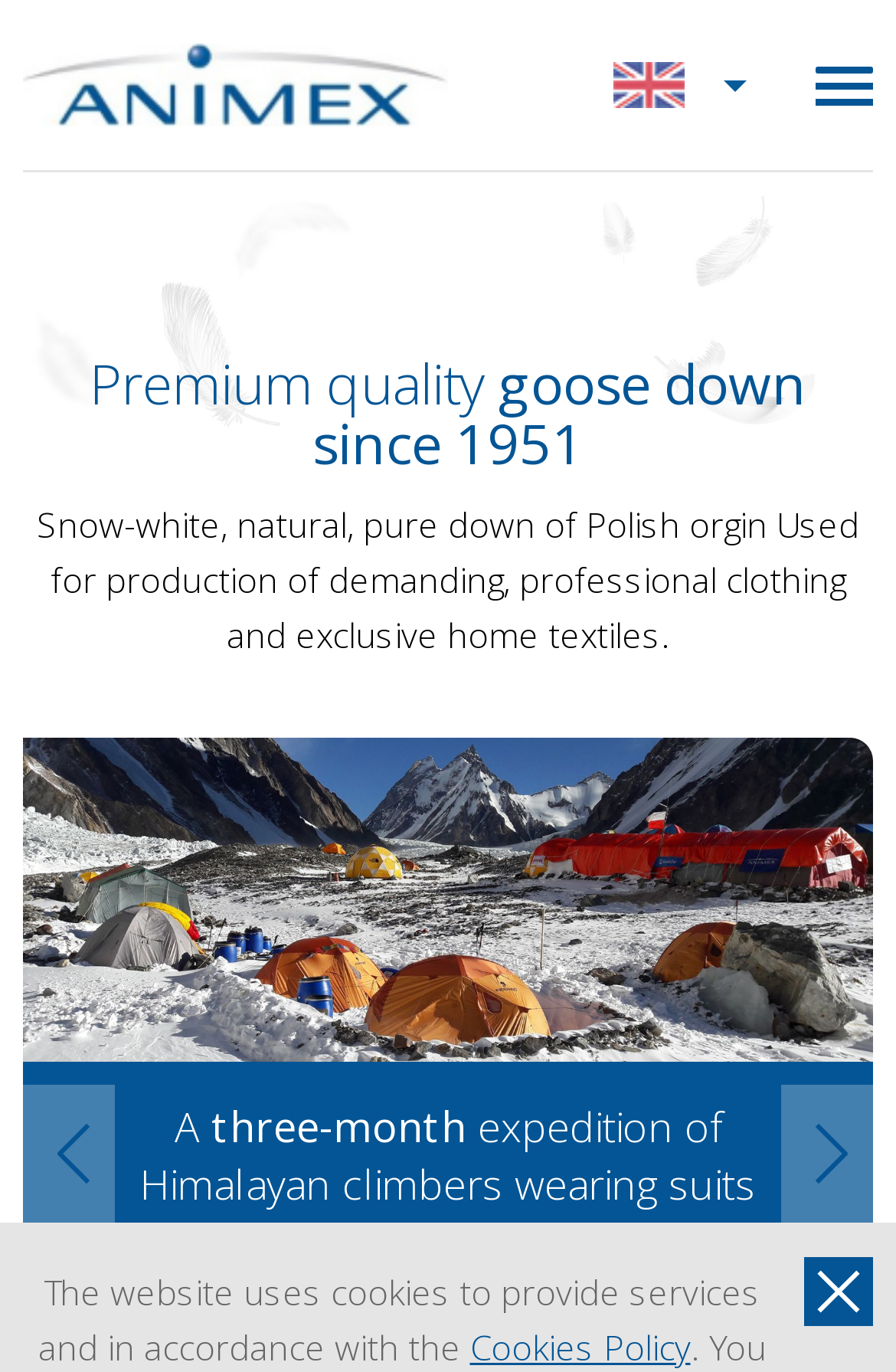Please respond to the question with a concise word or phrase:
What is the origin of the down?

Polish